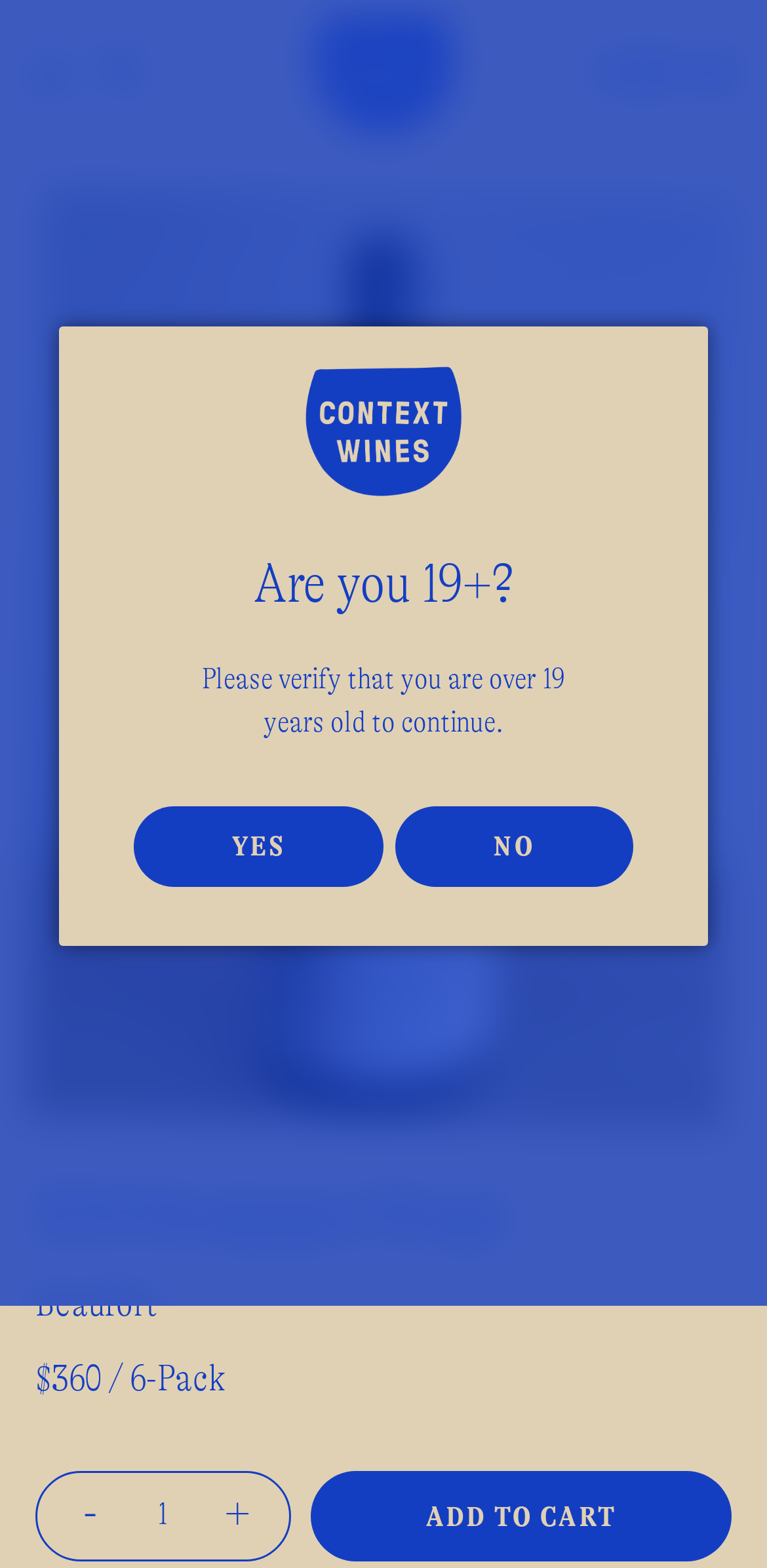Please identify the coordinates of the bounding box that should be clicked to fulfill this instruction: "Add to cart".

[0.405, 0.938, 0.954, 0.996]